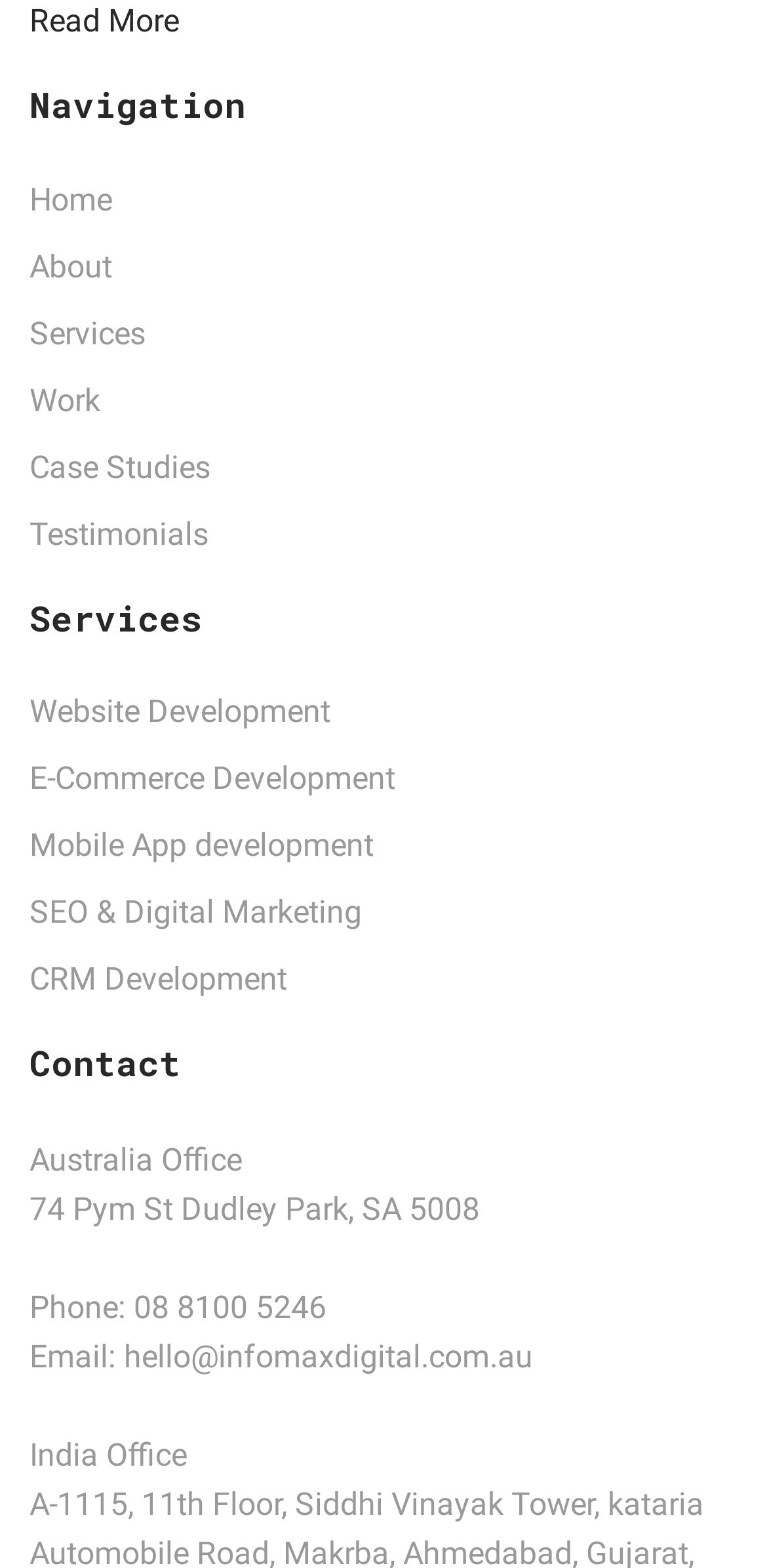Bounding box coordinates are specified in the format (top-left x, top-left y, bottom-right x, bottom-right y). All values are floating point numbers bounded between 0 and 1. Please provide the bounding box coordinate of the region this sentence describes: SEO & Digital Marketing

[0.038, 0.57, 0.472, 0.594]